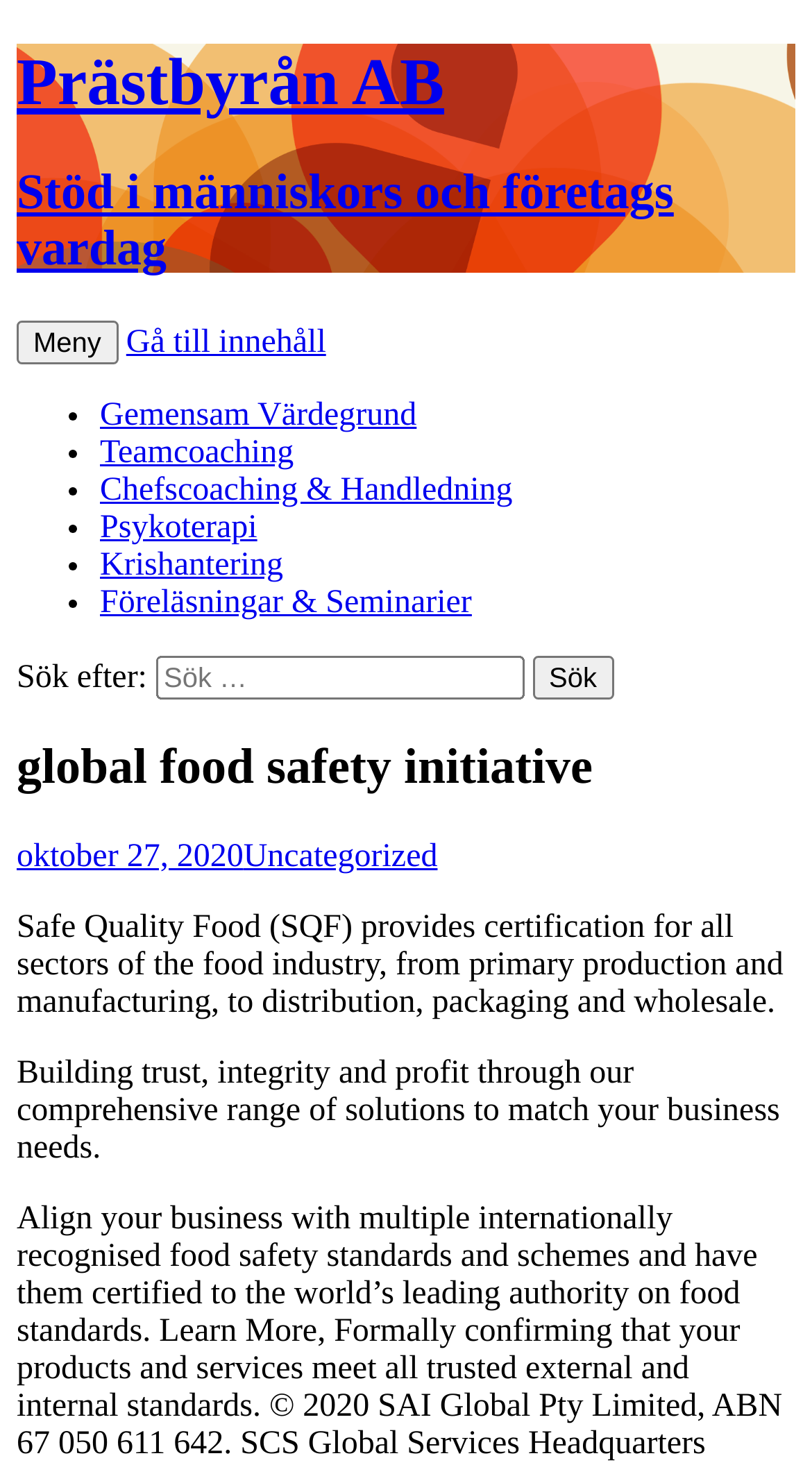Provide your answer in one word or a succinct phrase for the question: 
What is the name of the organization?

global food safety initiative